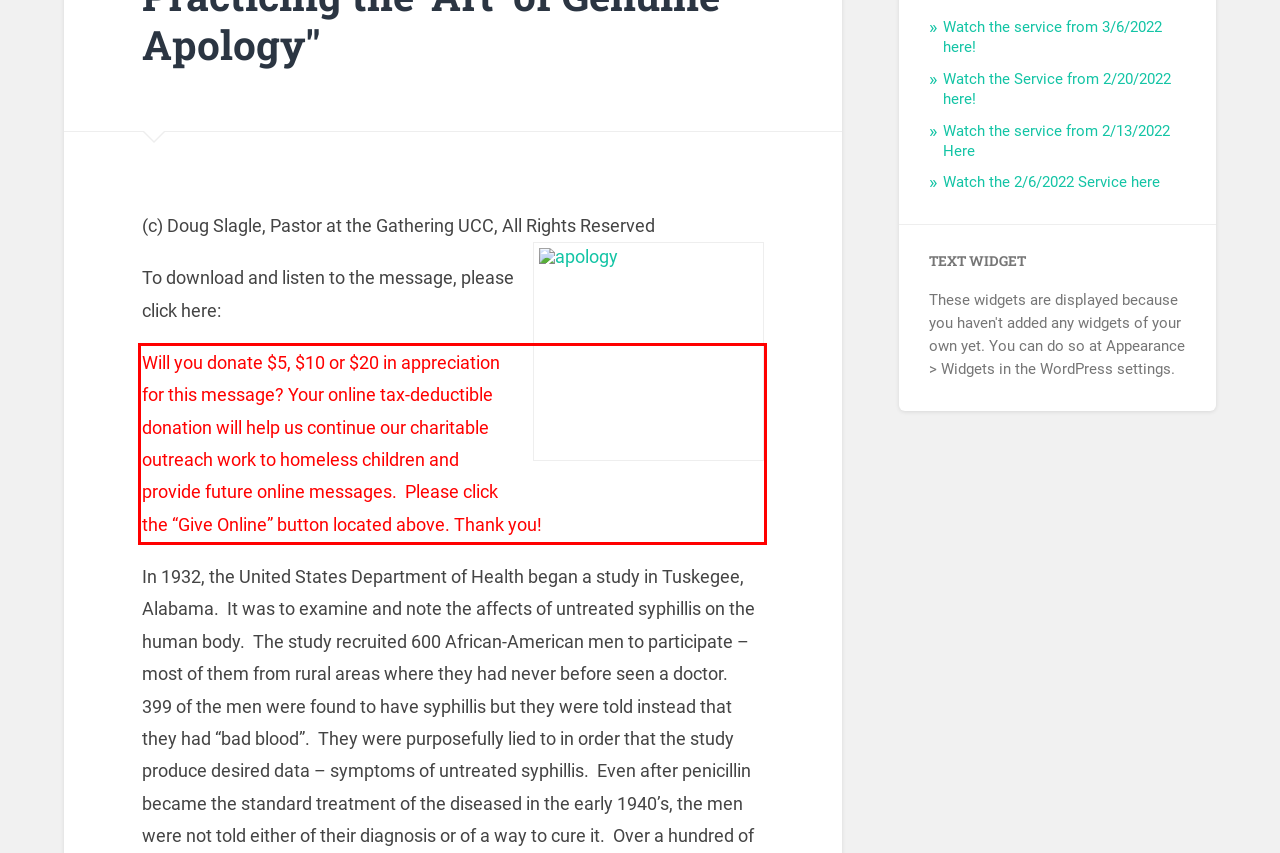Examine the webpage screenshot and use OCR to recognize and output the text within the red bounding box.

Will you donate $5, $10 or $20 in appreciation for this message? Your online tax-deductible donation will help us continue our charitable outreach work to homeless children and provide future online messages. Please click the “Give Online” button located above. Thank you!